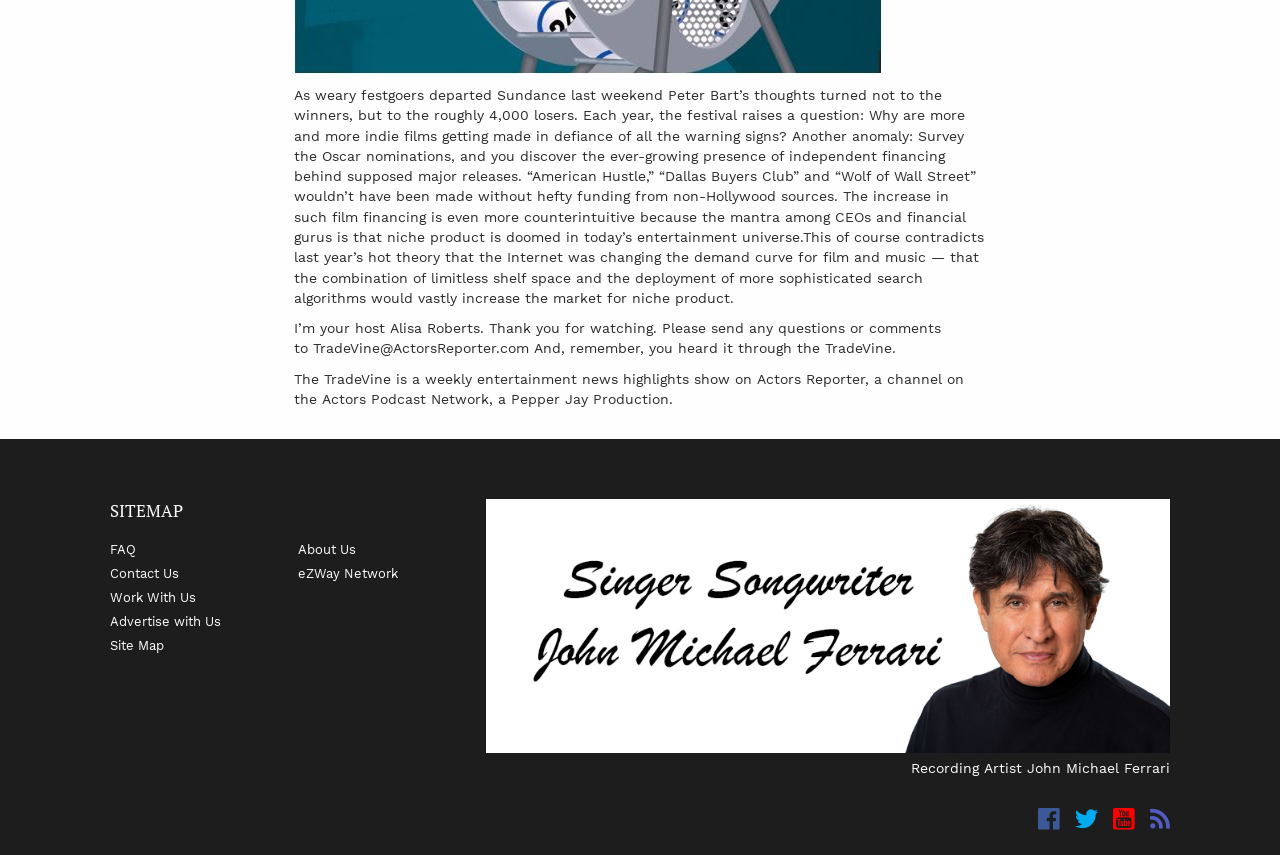Locate the bounding box coordinates of the element's region that should be clicked to carry out the following instruction: "Click on Work With Us". The coordinates need to be four float numbers between 0 and 1, i.e., [left, top, right, bottom].

[0.086, 0.68, 0.202, 0.707]